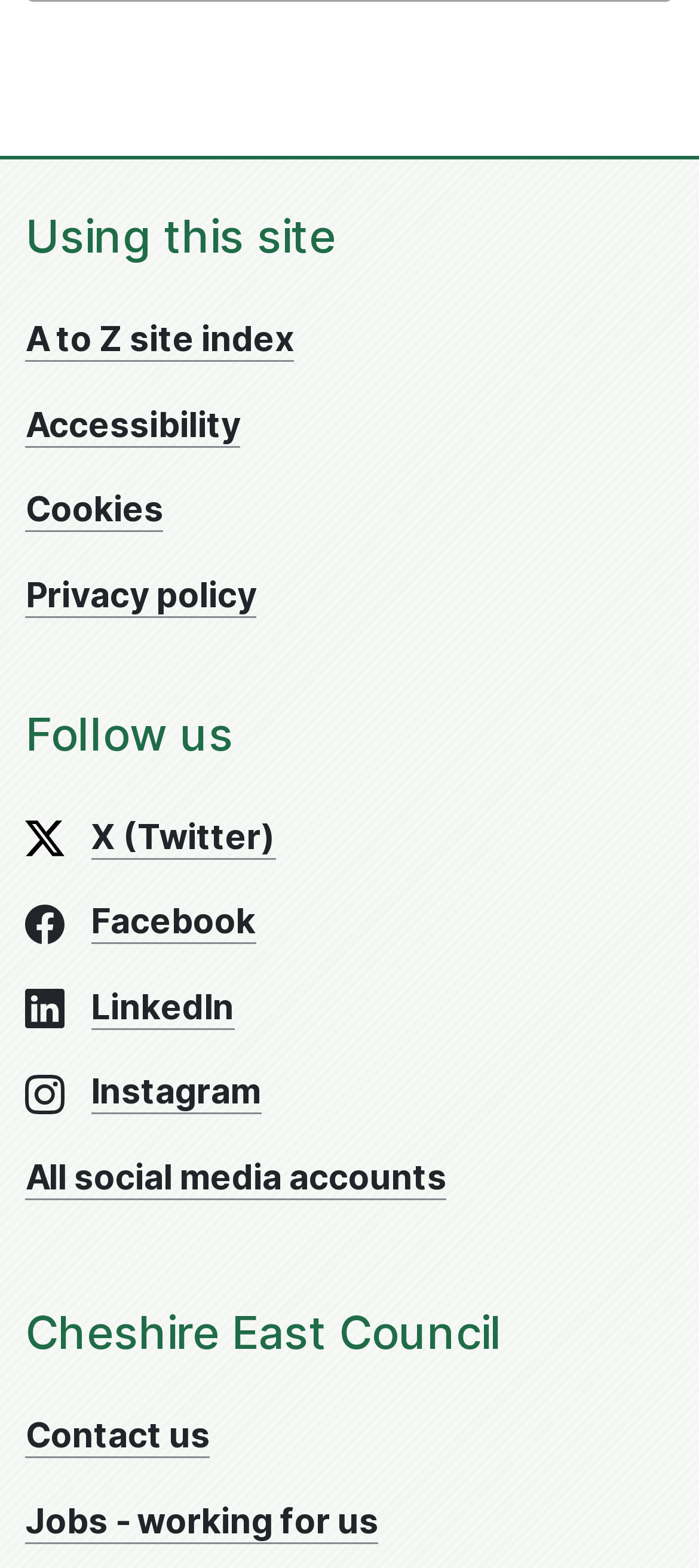Find the bounding box coordinates of the clickable element required to execute the following instruction: "View Cheshire East Council suggested links". Provide the coordinates as four float numbers between 0 and 1, i.e., [left, top, right, bottom].

[0.037, 0.833, 0.963, 0.879]